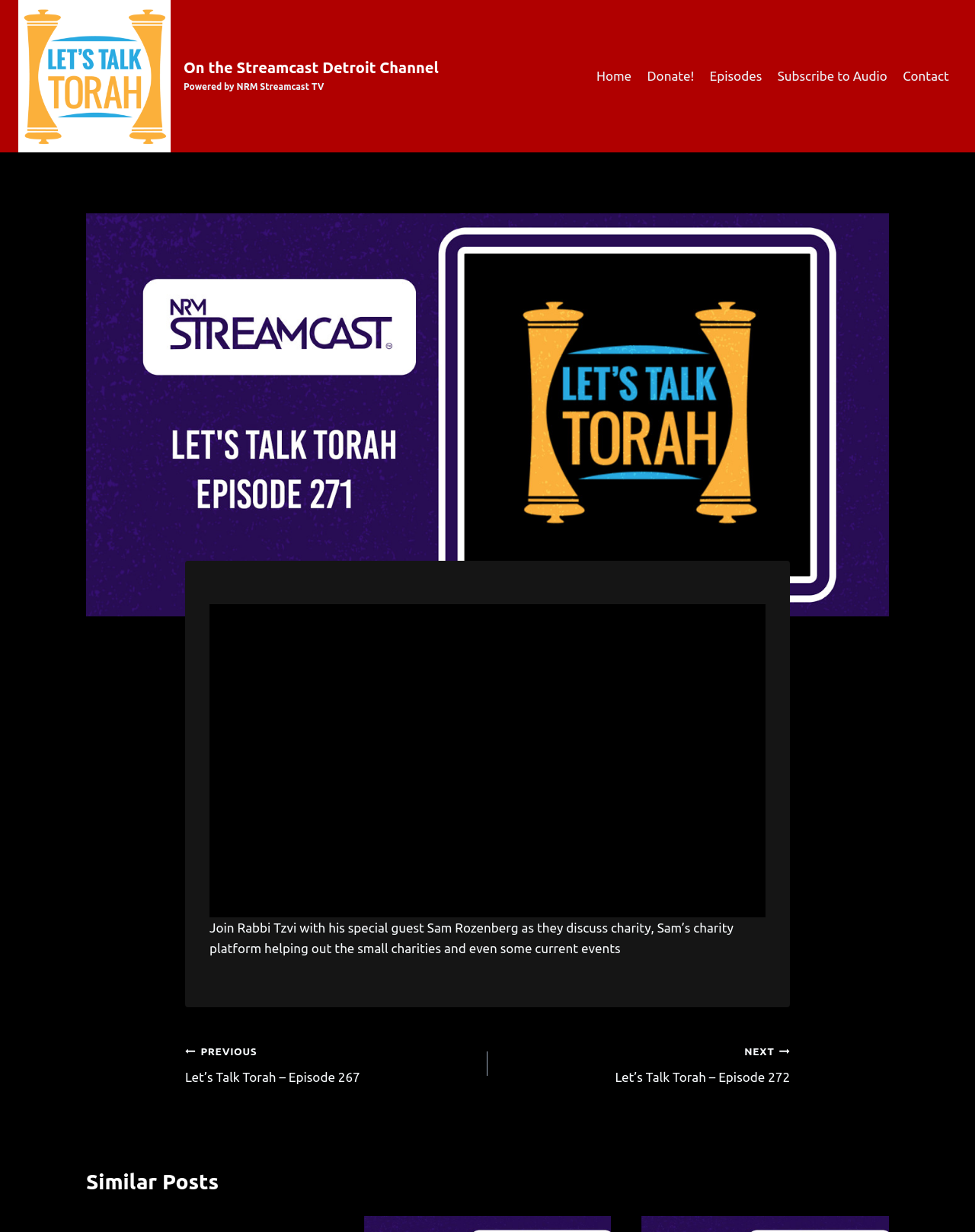Generate a comprehensive description of the contents of the webpage.

This webpage is about "Let's Talk Torah - Episode 271" on the Streamcast Detroit Channel. At the top, there is a link with an accompanying image, both with the same title as the webpage. Below this, there is a primary navigation menu with five links: "Home", "Donate!", "Episodes", "Subscribe to Audio", and "Contact". 

To the right of the navigation menu, there is an article section that takes up most of the page. Within this section, there is an iframe, which is likely a video or audio player, and a paragraph of text that summarizes the episode. The text describes Rabbi Tzvi's discussion with his guest Sam Rozenberg about charity and current events.

Below the article section, there is a post navigation menu with links to the previous episode (Episode 267) and the next episode (Episode 272). Further down, there is a heading "Similar Posts" but no corresponding links or content are provided. At the bottom right corner of the page, there is a "Scroll to top" button.